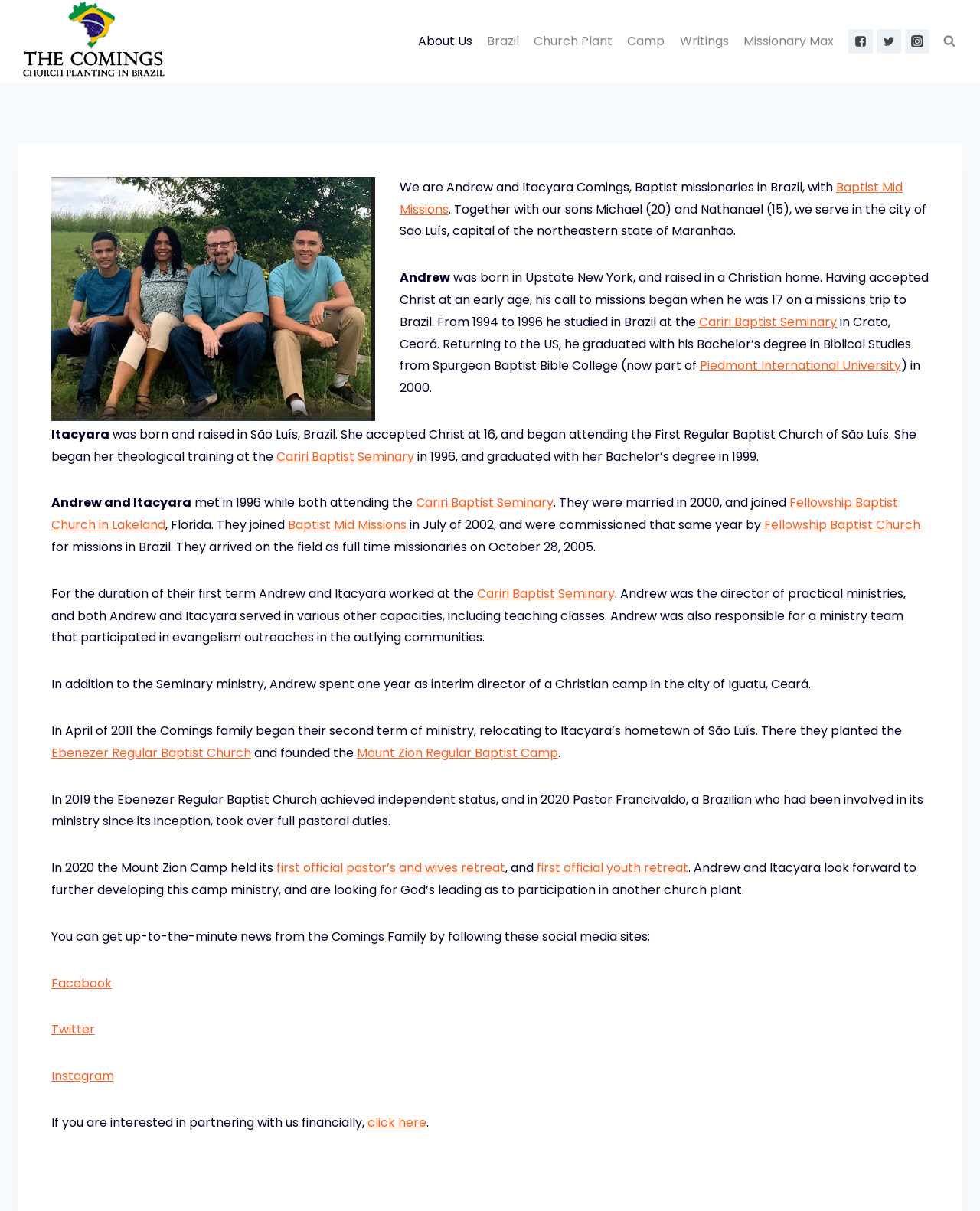Produce a meticulous description of the webpage.

This webpage is about Andrew and Itacyara Comings, Baptist missionaries in Brazil, with Baptist Mid Missions. The page has a primary navigation menu at the top with links to "About Us", "Brazil", "Church Plant", "Camp", "Writings", and "Missionary Max". Below the navigation menu, there are social media links to Facebook, Twitter, and Instagram.

The main content of the page is a biography of Andrew and Itacyara Comings. The text is divided into sections, with headings and paragraphs describing their lives, missionary work, and experiences in Brazil. The biography starts with their introduction, followed by Andrew's background, including his birthplace, education, and call to missions. It then describes Itacyara's background, including her birthplace, education, and how she met Andrew.

The page also describes their missionary work, including their first term in Brazil, where they worked at the Cariri Baptist Seminary, and their second term, where they planted the Ebenezer Regular Baptist Church and founded the Mount Zion Regular Baptist Camp. The biography concludes with their current ministry and future plans.

Throughout the page, there are links to other relevant websites and resources, such as the Cariri Baptist Seminary, Fellowship Baptist Church, and Baptist Mid Missions. The page also has a search form button at the top right corner.